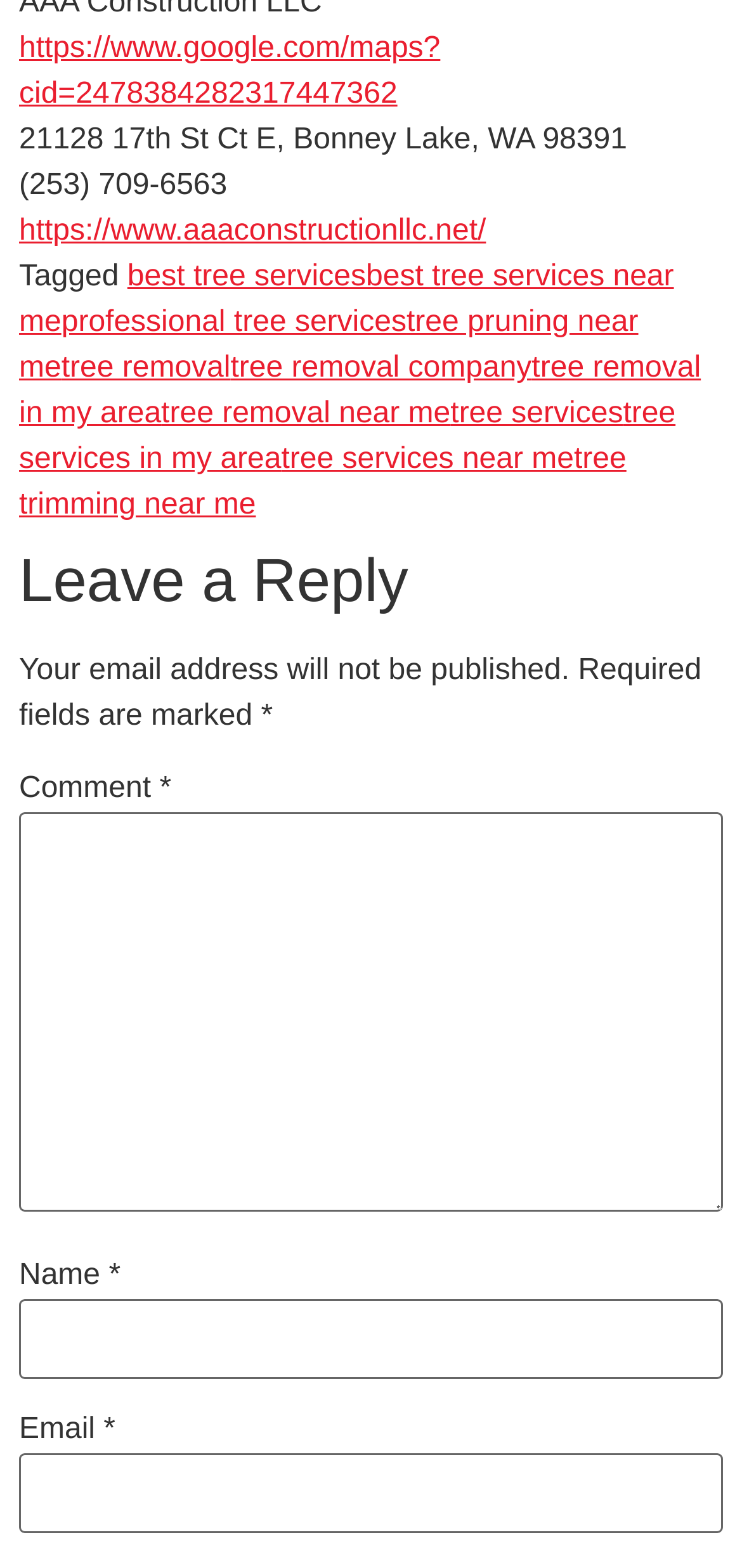Please locate the bounding box coordinates of the region I need to click to follow this instruction: "search for tree services near me".

[0.026, 0.166, 0.908, 0.216]